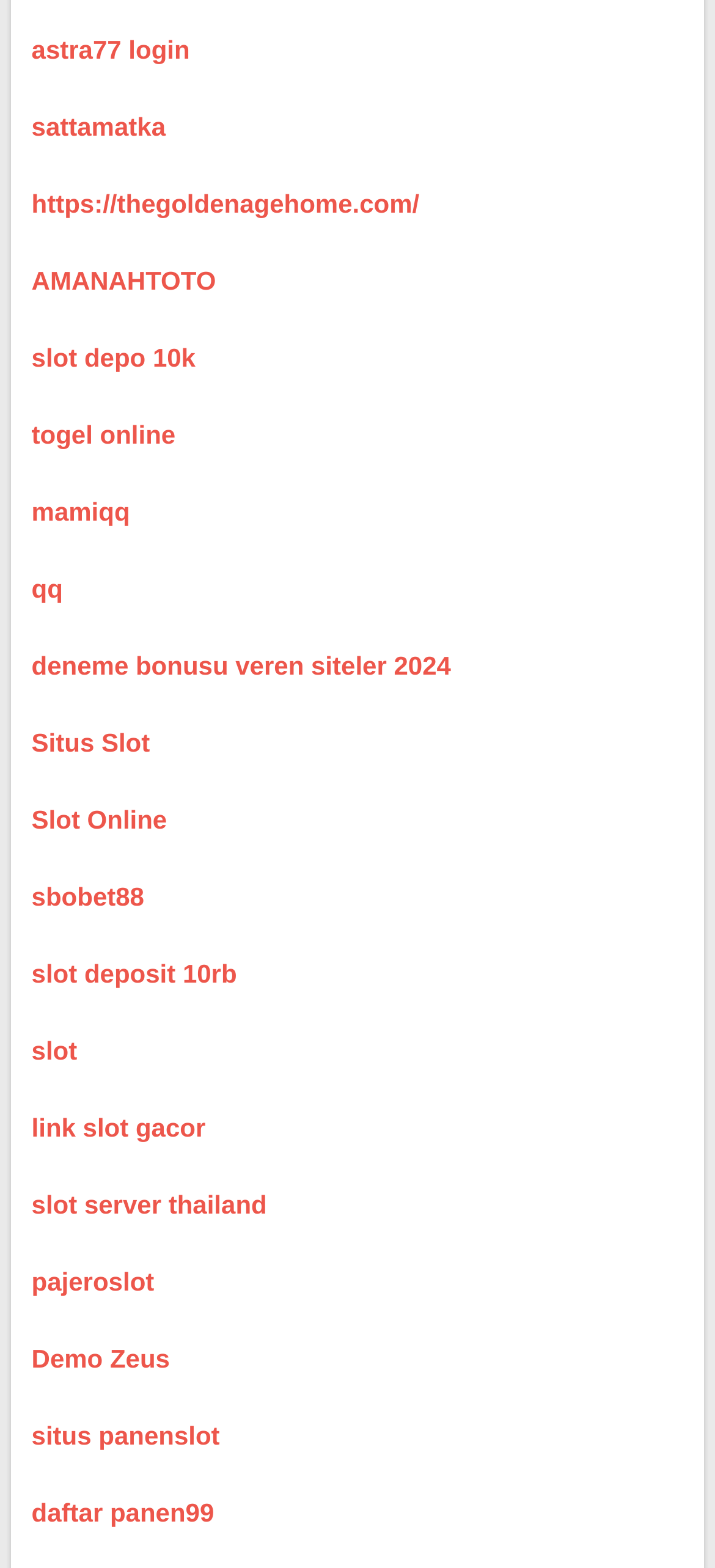Identify the bounding box coordinates of the part that should be clicked to carry out this instruction: "click astra77 login".

[0.044, 0.022, 0.266, 0.041]